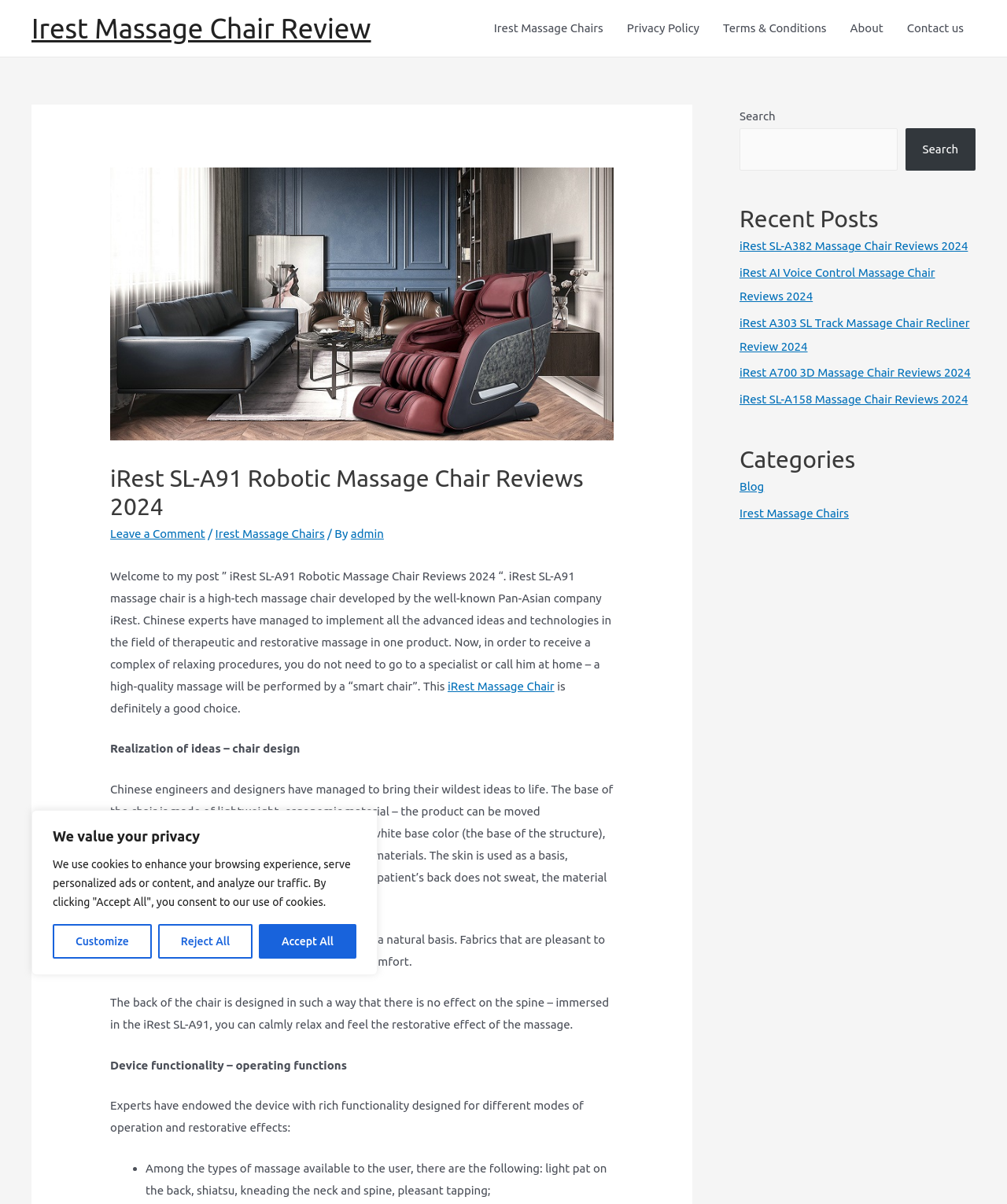Reply to the question with a brief word or phrase: What type of content is listed under 'Recent Posts'?

Massage chair reviews